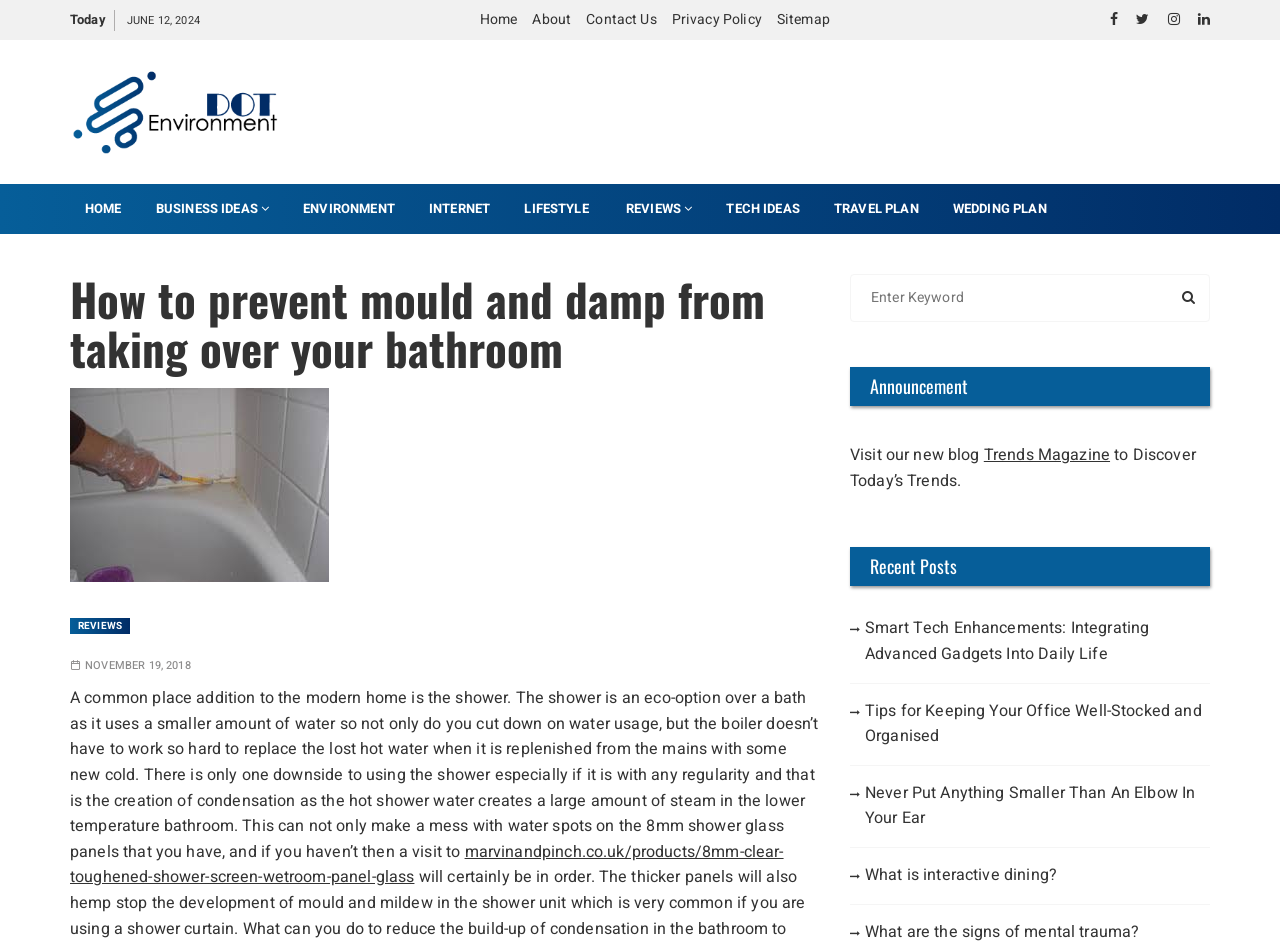What is the website's name?
Please ensure your answer is as detailed and informative as possible.

I found the website's name by looking at the link element with the content 'Dot Environment' located at the top of the webpage.